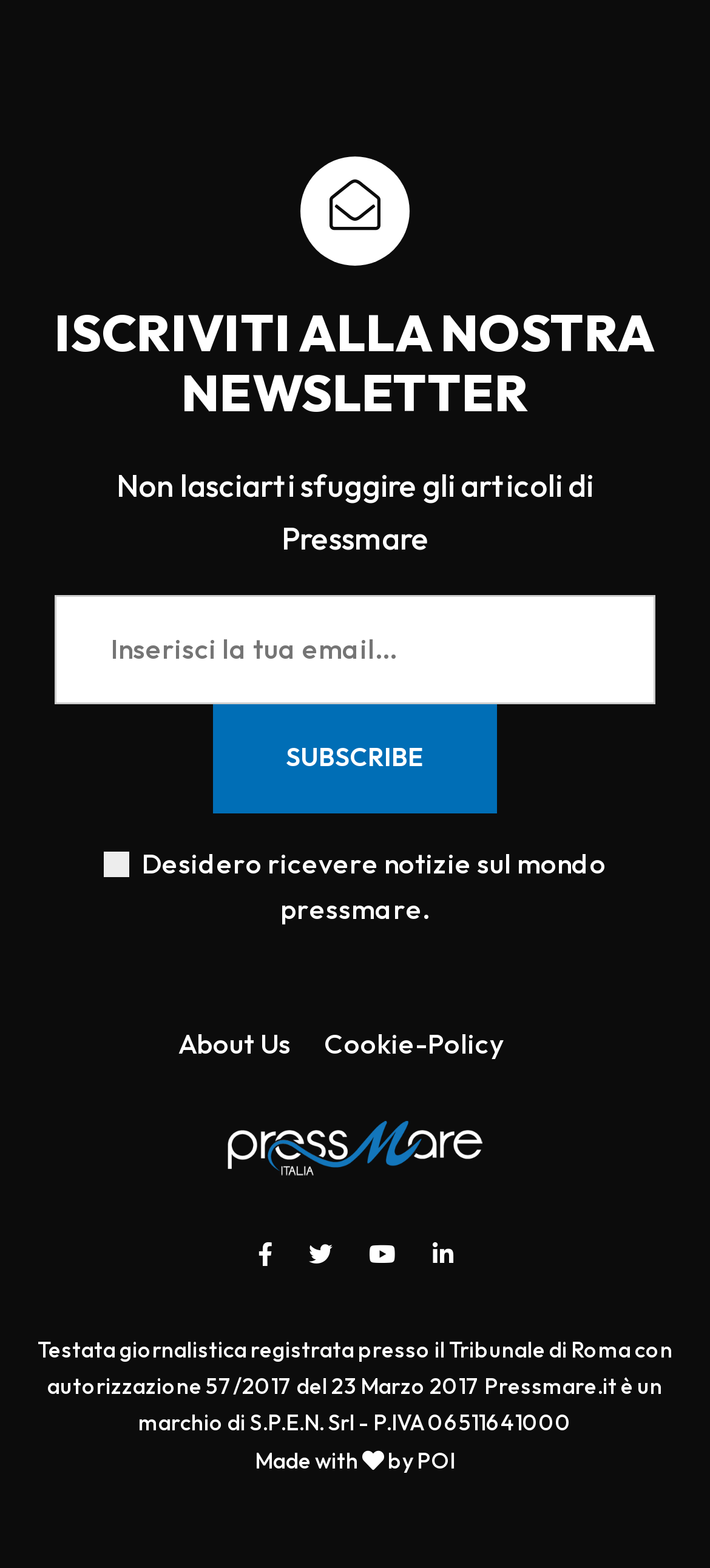Identify the bounding box coordinates of the part that should be clicked to carry out this instruction: "Subscribe to the newsletter".

[0.3, 0.449, 0.7, 0.518]